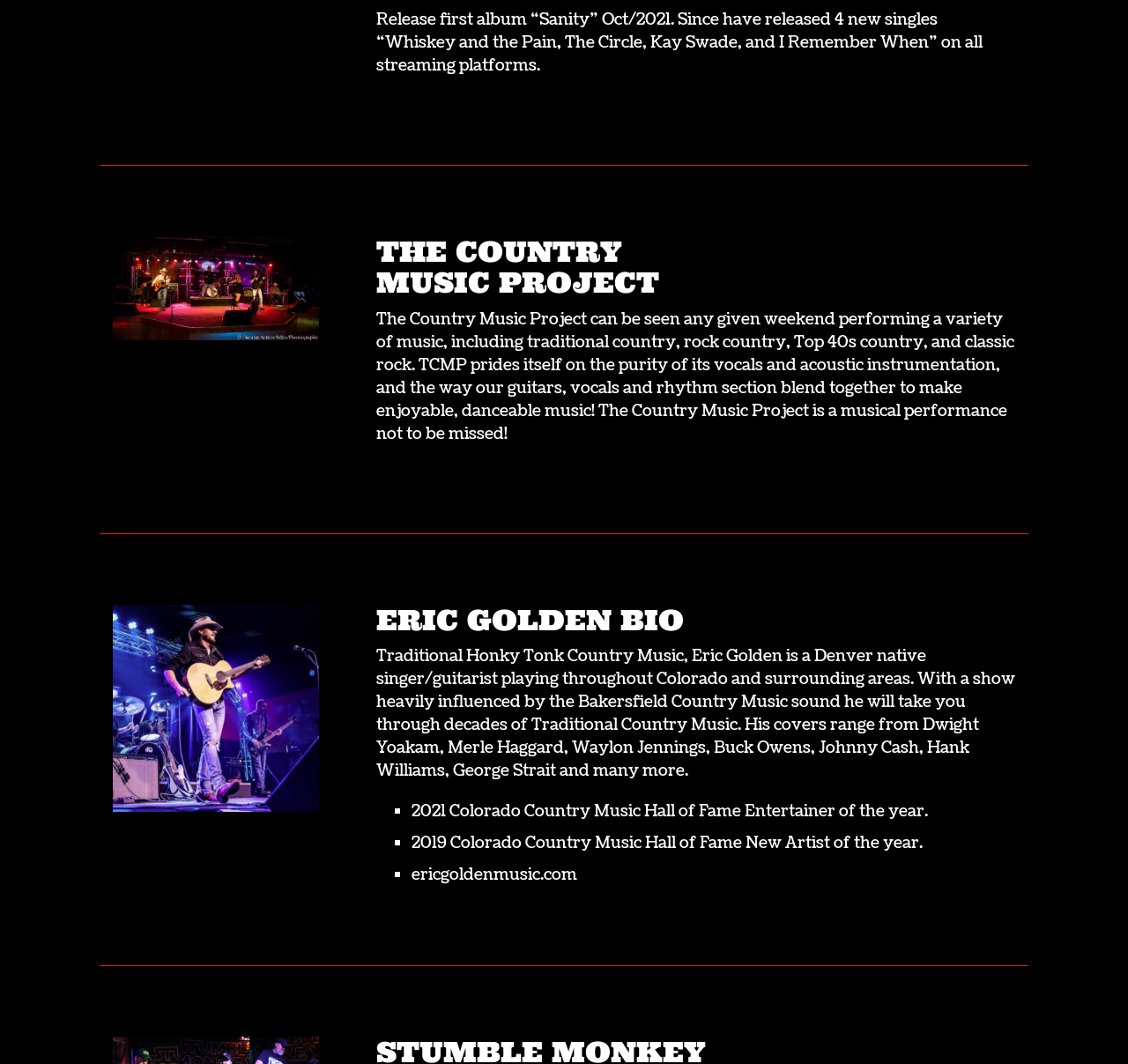Utilize the details in the image to thoroughly answer the following question: What is Eric Golden's music style?

I determined the answer by reading the StaticText element that describes Eric Golden's bio, which mentions his music style as Traditional Honky Tonk Country Music.